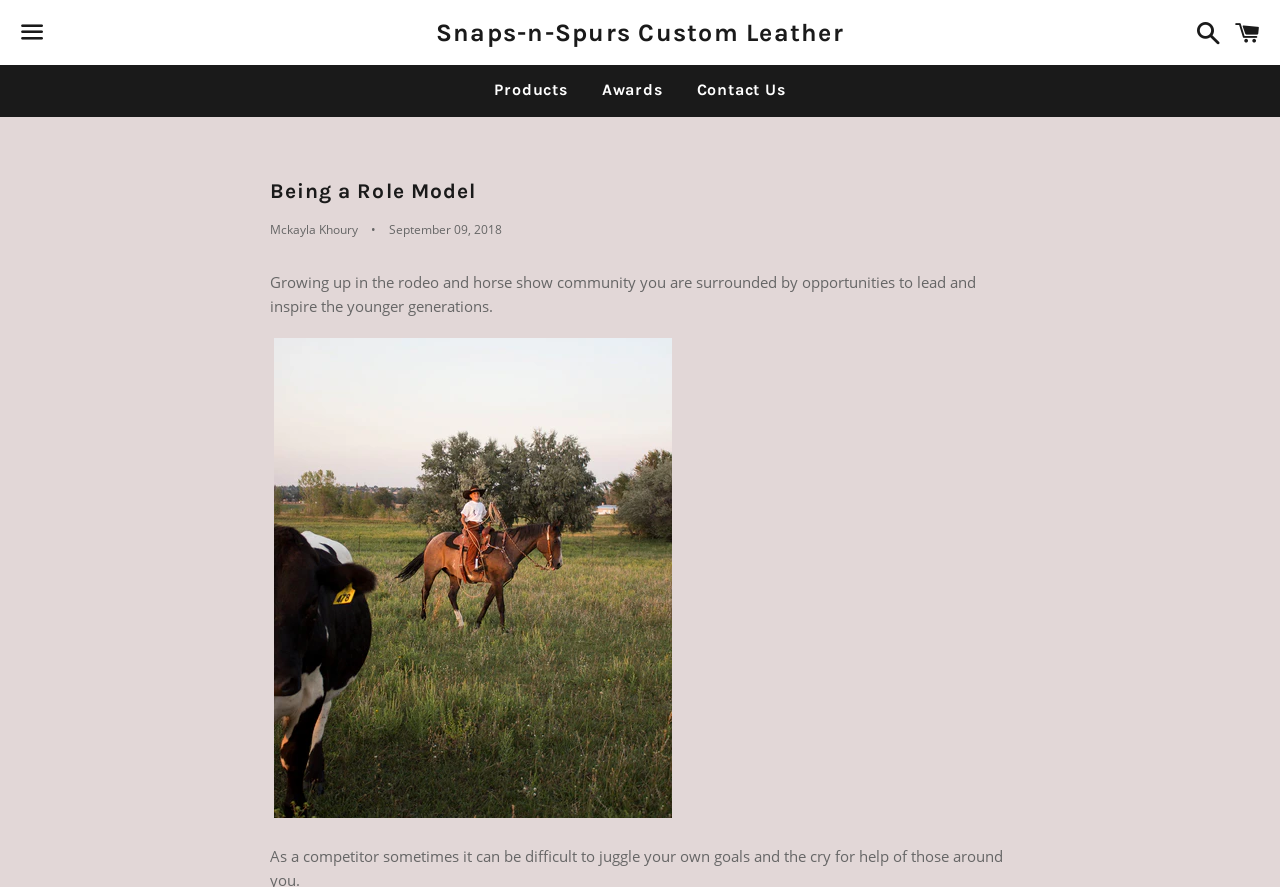Identify the primary heading of the webpage and provide its text.

Being a Role Model